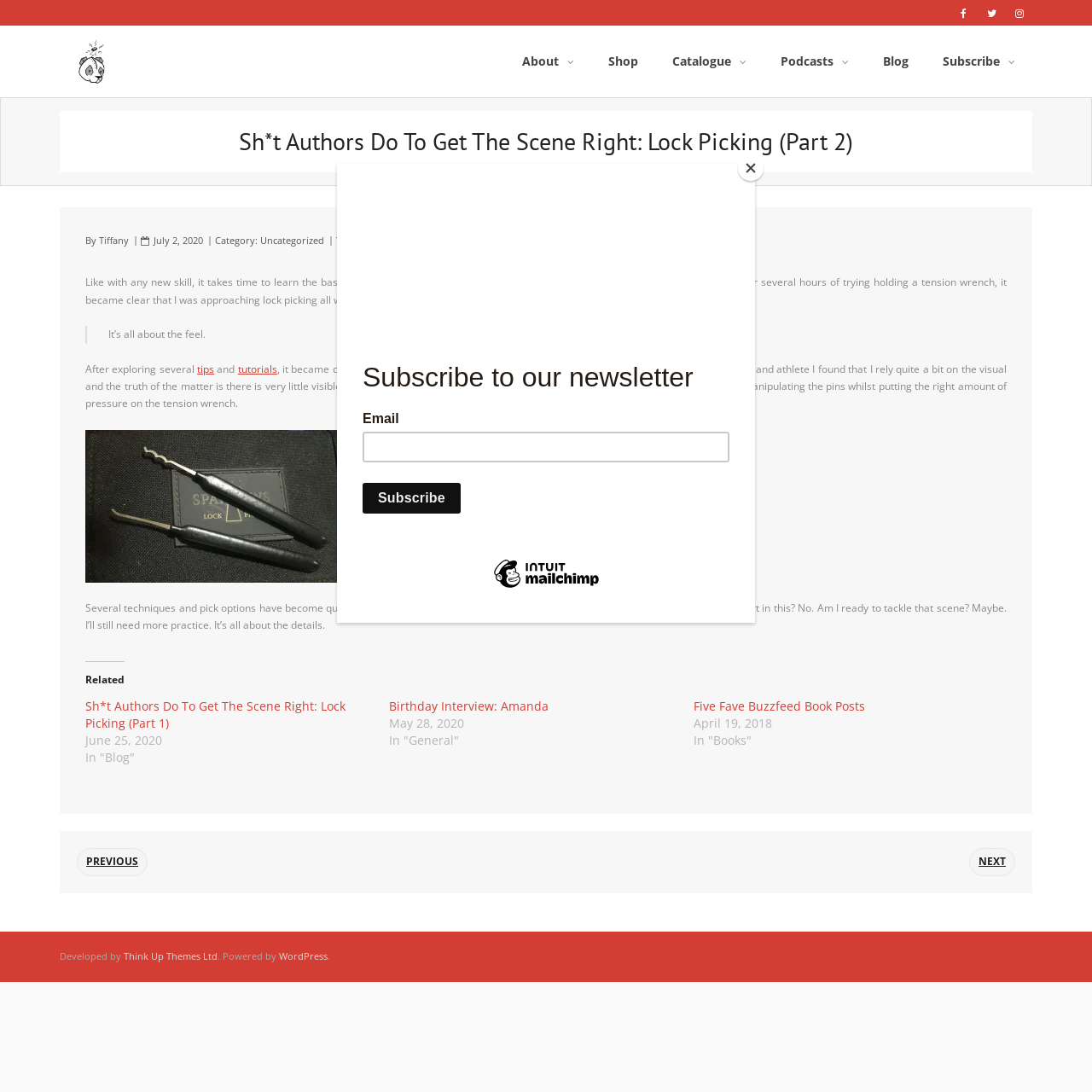Identify the bounding box coordinates for the UI element described as: "alt="Mecha Panda Publishing"". The coordinates should be provided as four floats between 0 and 1: [left, top, right, bottom].

[0.062, 0.023, 0.108, 0.089]